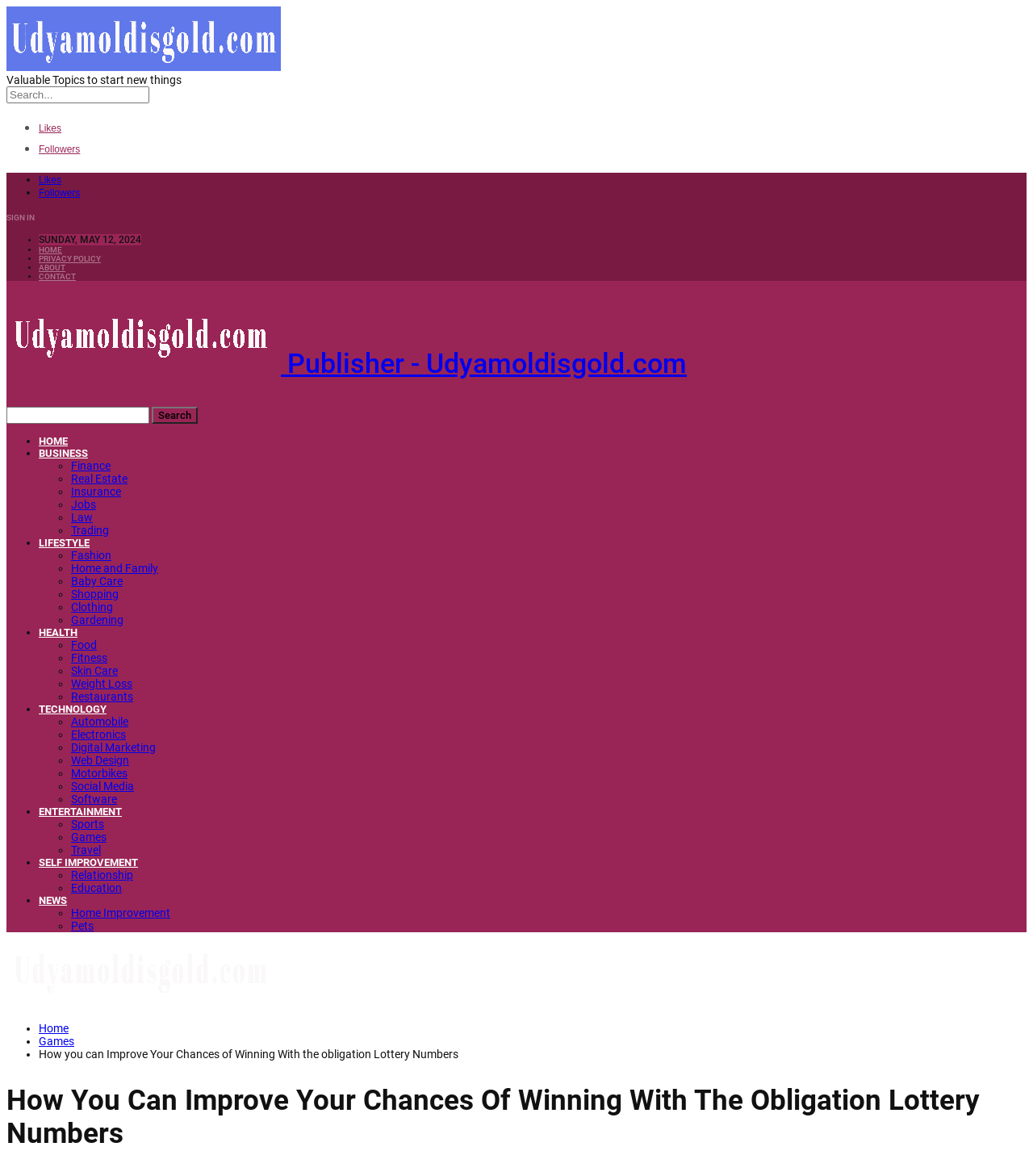Determine the bounding box coordinates of the clickable region to follow the instruction: "View the 'Forums Archive'".

None